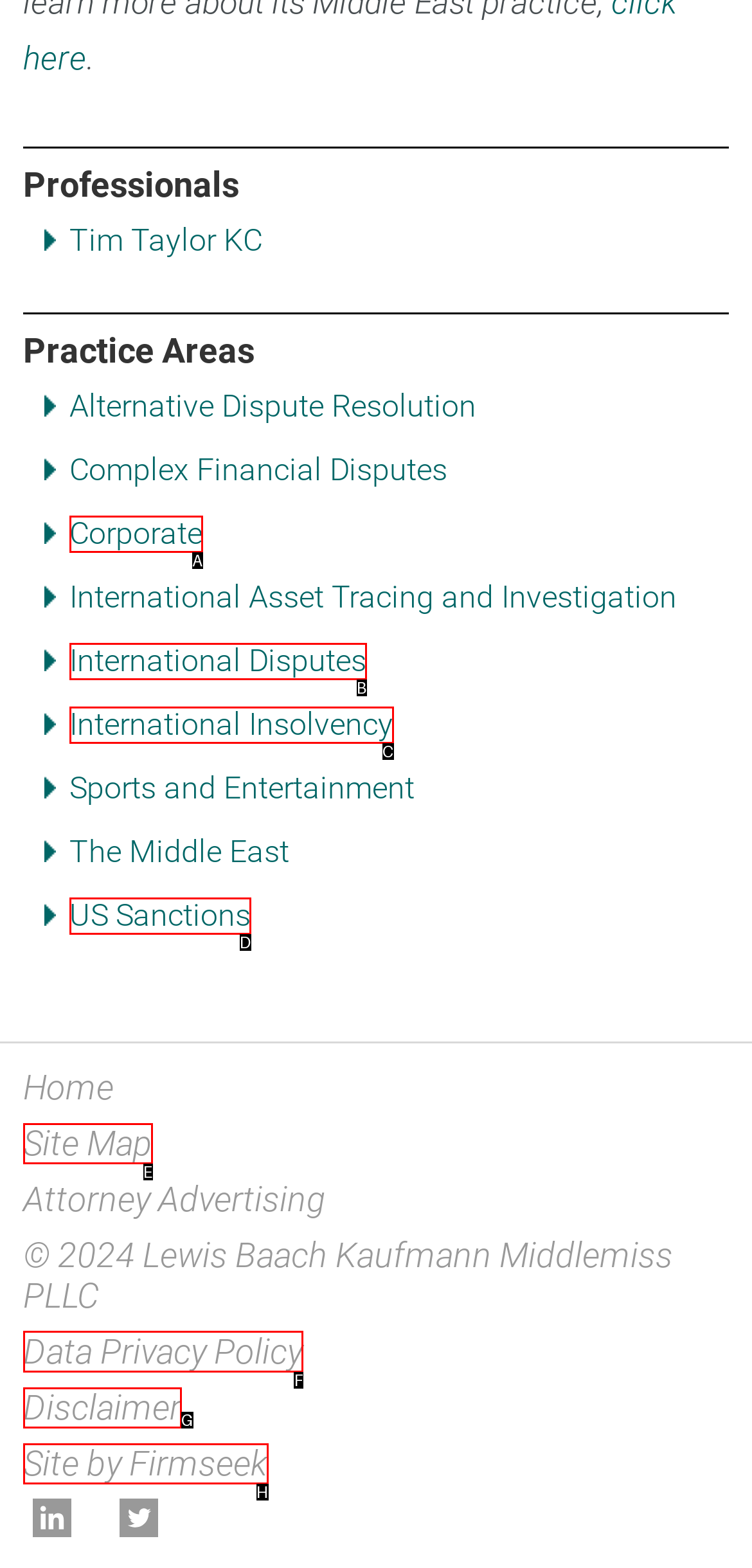Tell me which element should be clicked to achieve the following objective: Read the 'Data Privacy Policy'
Reply with the letter of the correct option from the displayed choices.

F